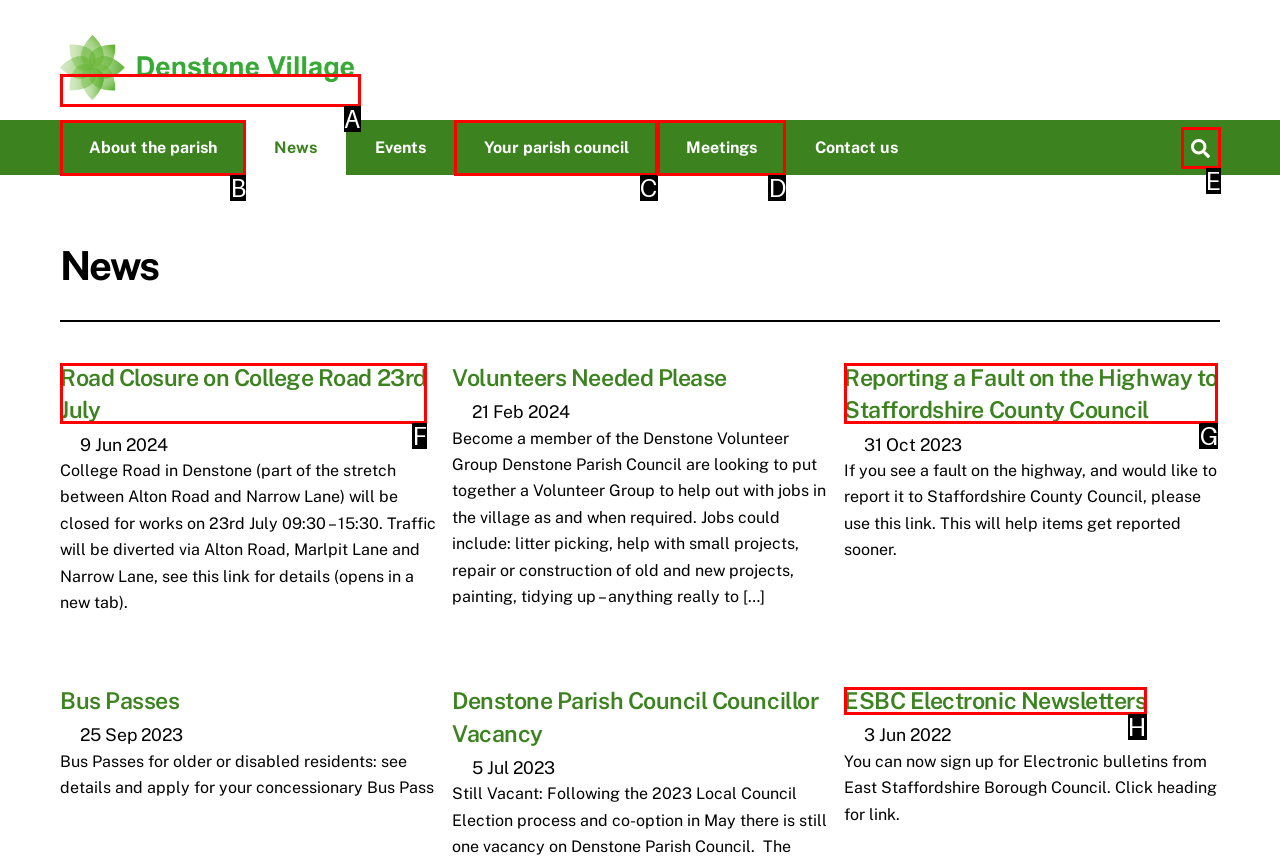Identify which option matches the following description: title="Denstone Parish Council"
Answer by giving the letter of the correct option directly.

A